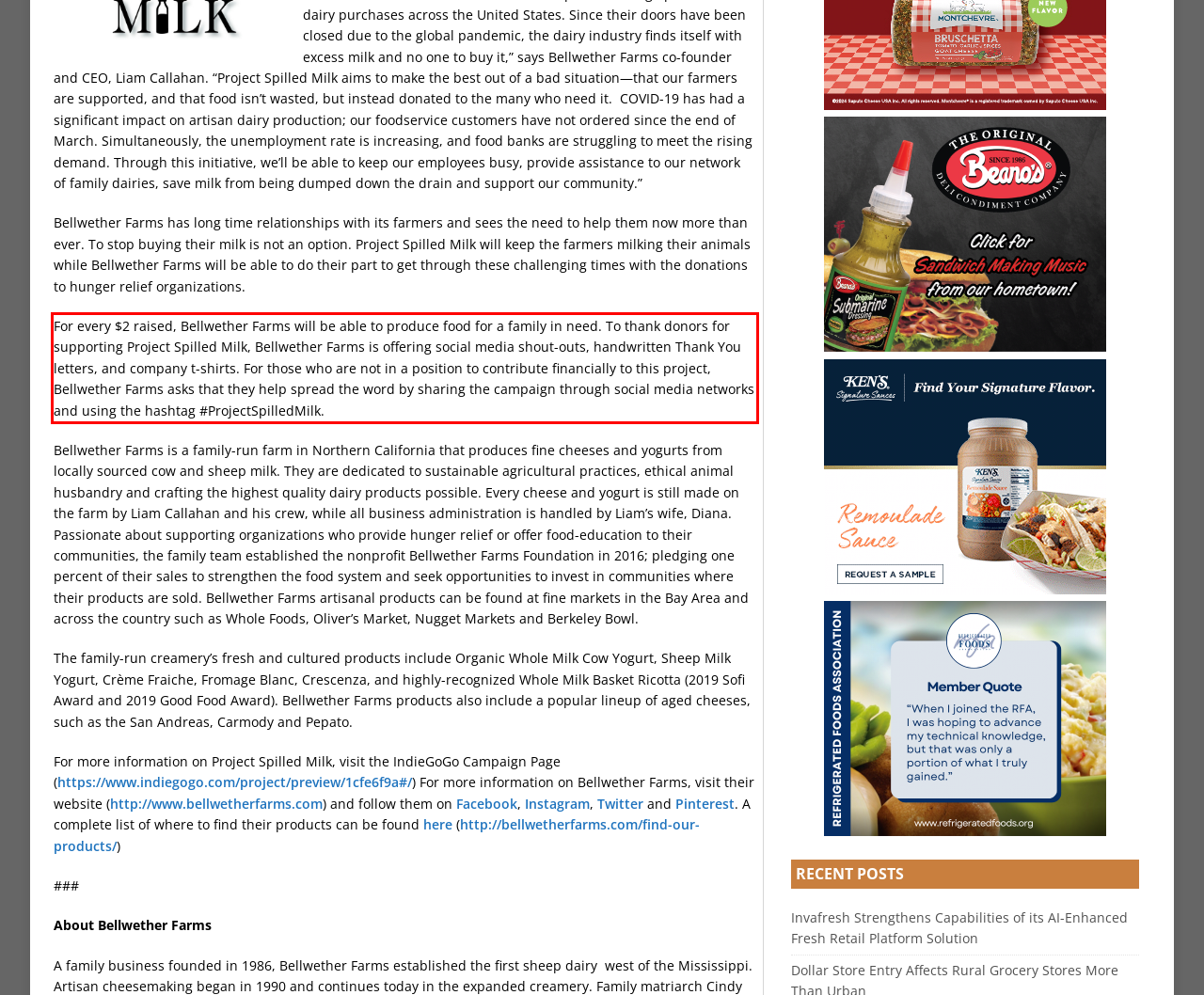You have a screenshot of a webpage with a red bounding box. Identify and extract the text content located inside the red bounding box.

For every $2 raised, Bellwether Farms will be able to produce food for a family in need. To thank donors for supporting Project Spilled Milk, Bellwether Farms is offering social media shout-outs, handwritten Thank You letters, and company t-shirts. For those who are not in a position to contribute financially to this project, Bellwether Farms asks that they help spread the word by sharing the campaign through social media networks and using the hashtag #ProjectSpilledMilk.